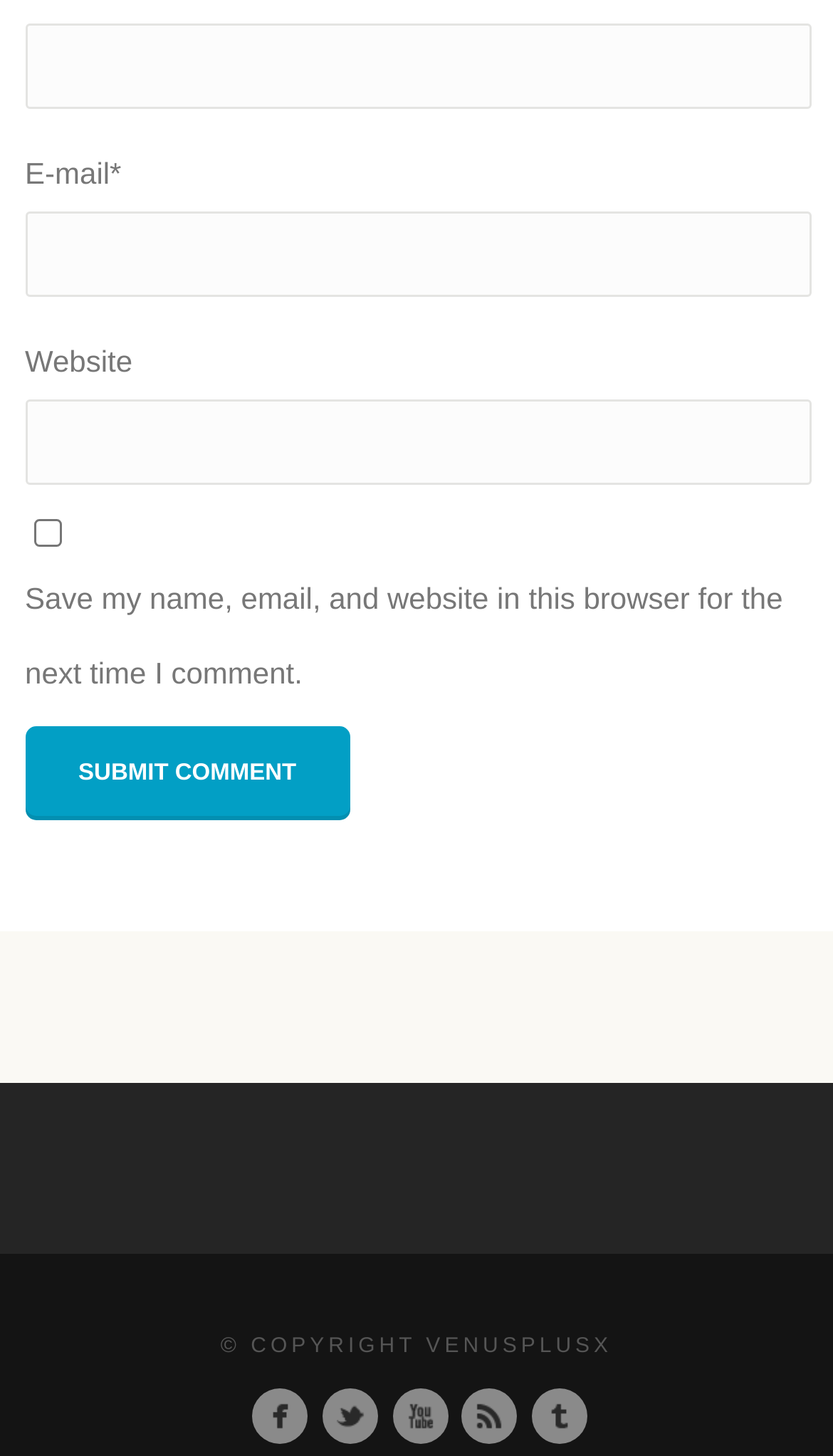Determine the bounding box coordinates for the element that should be clicked to follow this instruction: "Visit the Facebook page". The coordinates should be given as four float numbers between 0 and 1, in the format [left, top, right, bottom].

[0.311, 0.957, 0.362, 0.987]